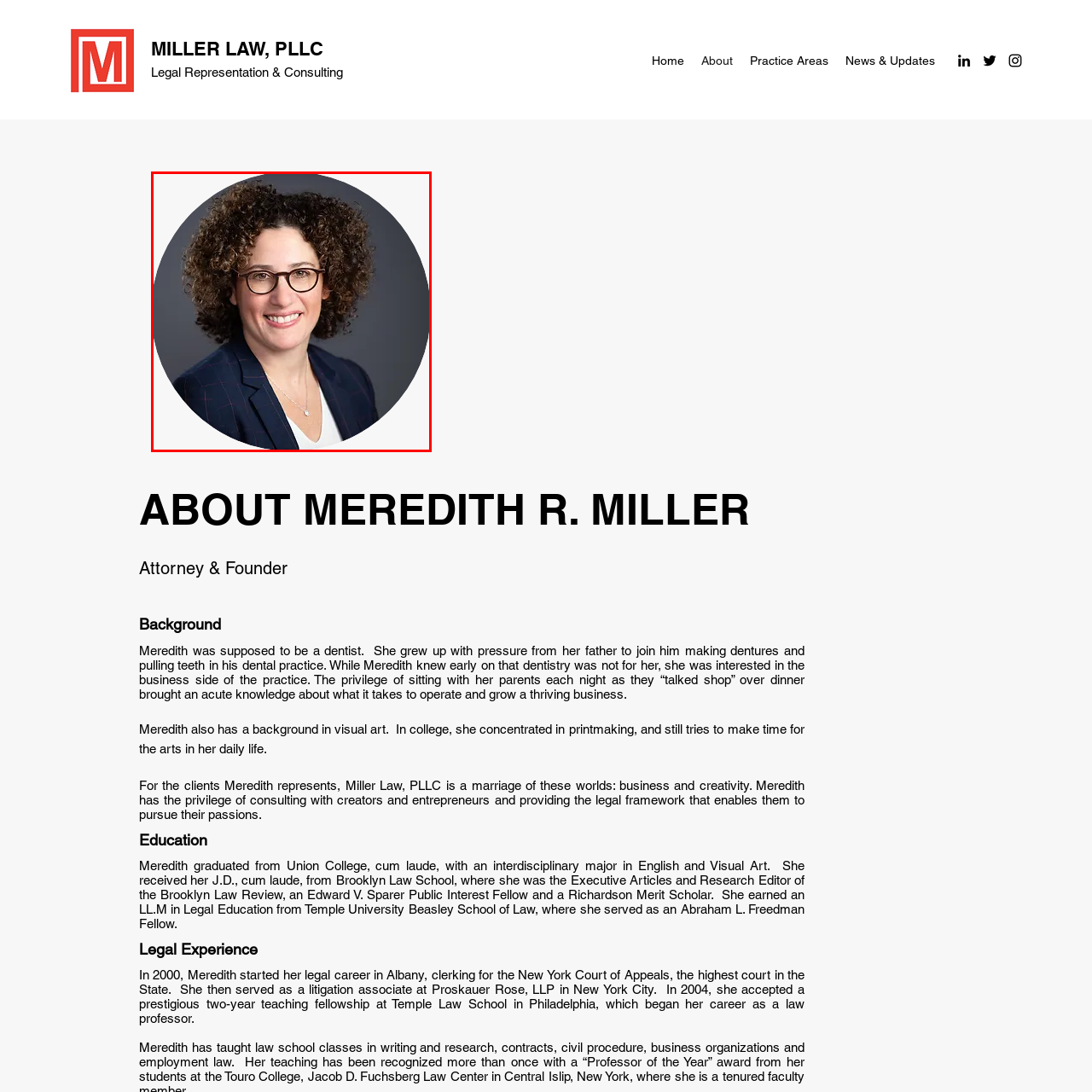What is distinctive about Meredith R. Miller's hair?
Look closely at the image marked with a red bounding box and answer the question with as much detail as possible, drawing from the image.

The caption highlights Meredith R. Miller's curly hair as one of her distinctive features, which is showcased in the image.